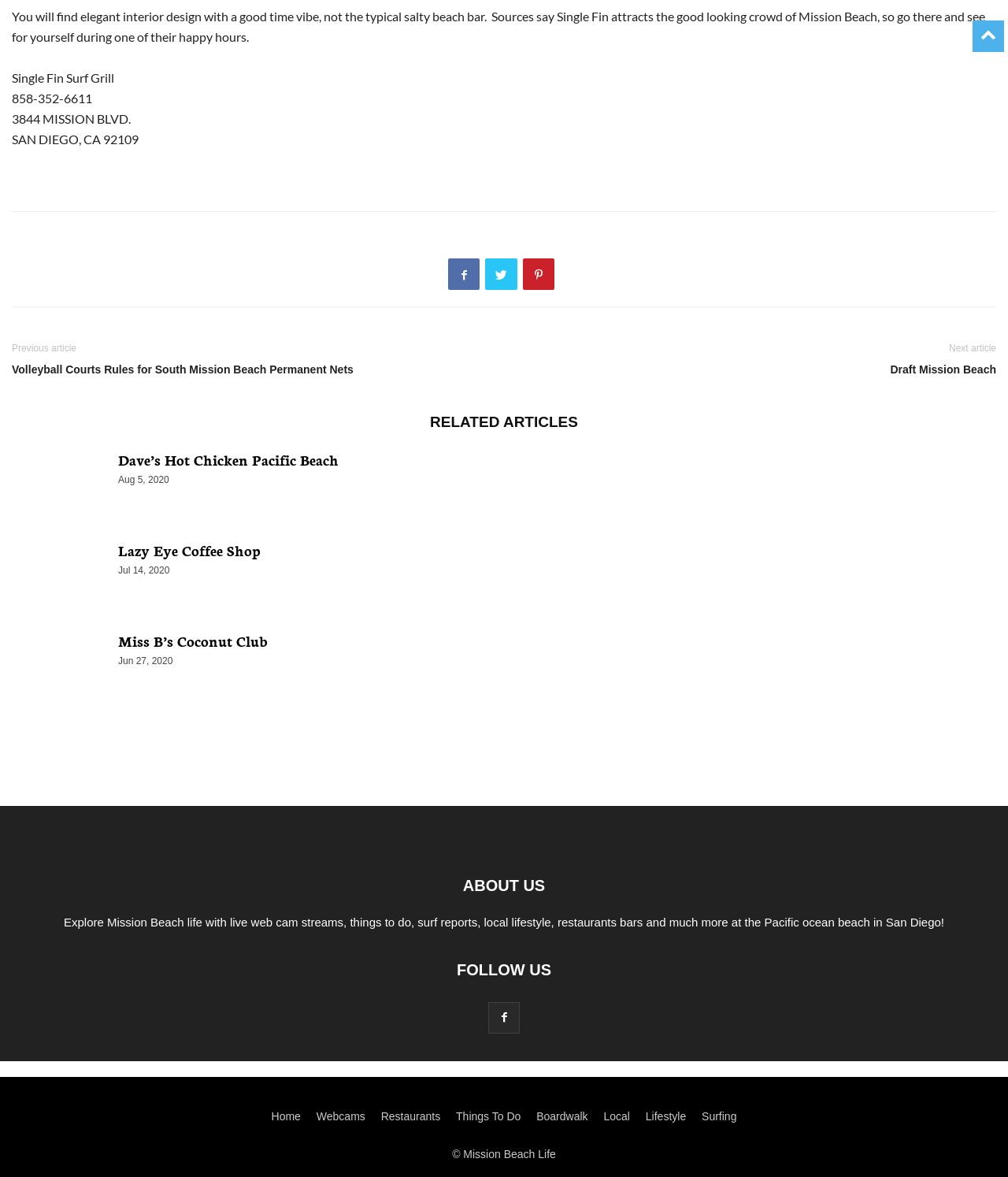Identify the bounding box coordinates for the UI element described as follows: Draft Mission Beach. Use the format (top-left x, top-left y, bottom-right x, bottom-right y) and ensure all values are floating point numbers between 0 and 1.

[0.508, 0.308, 0.988, 0.321]